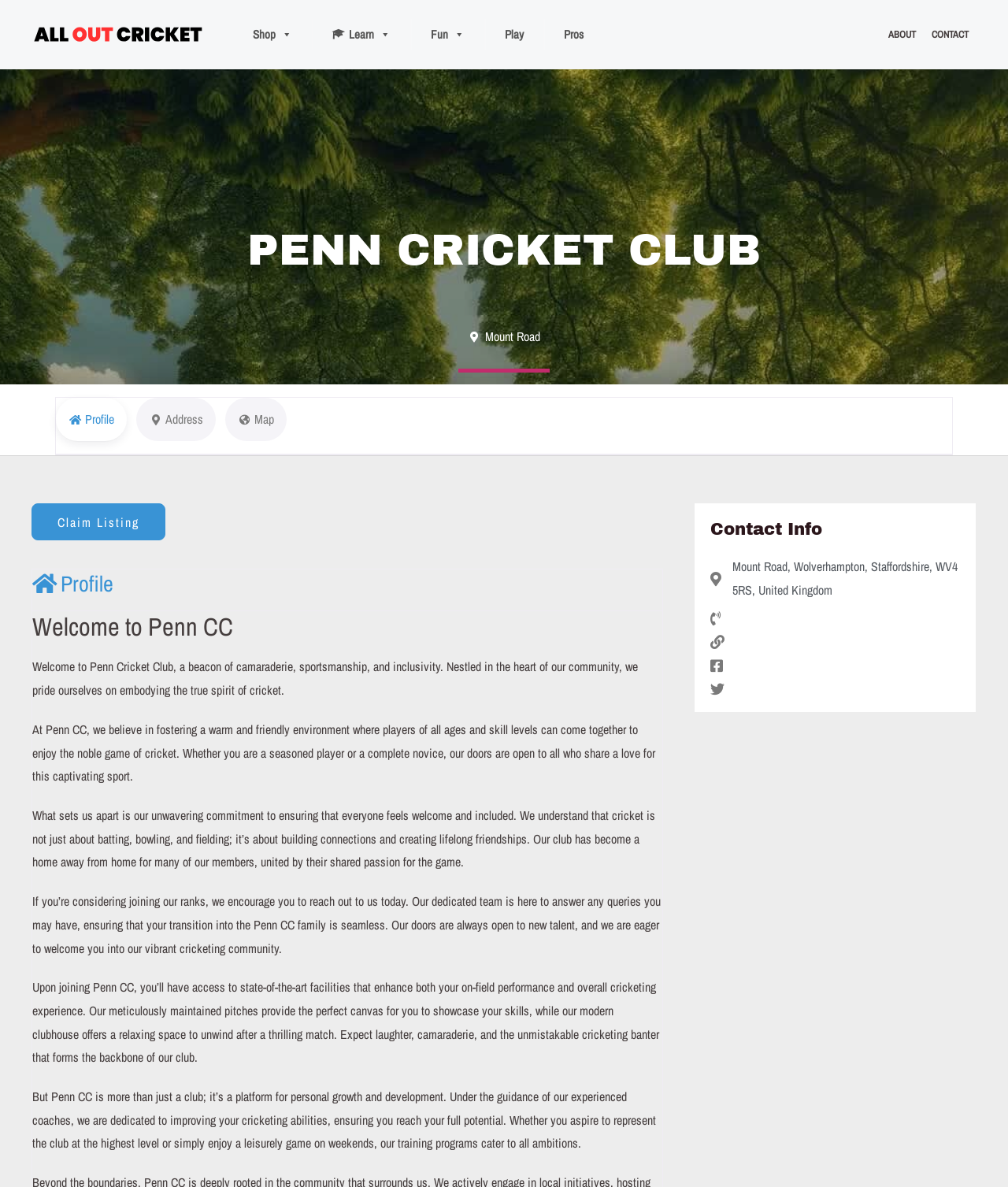Locate the bounding box coordinates of the element that should be clicked to fulfill the instruction: "Click the 'Claim Listing' button".

[0.031, 0.424, 0.164, 0.455]